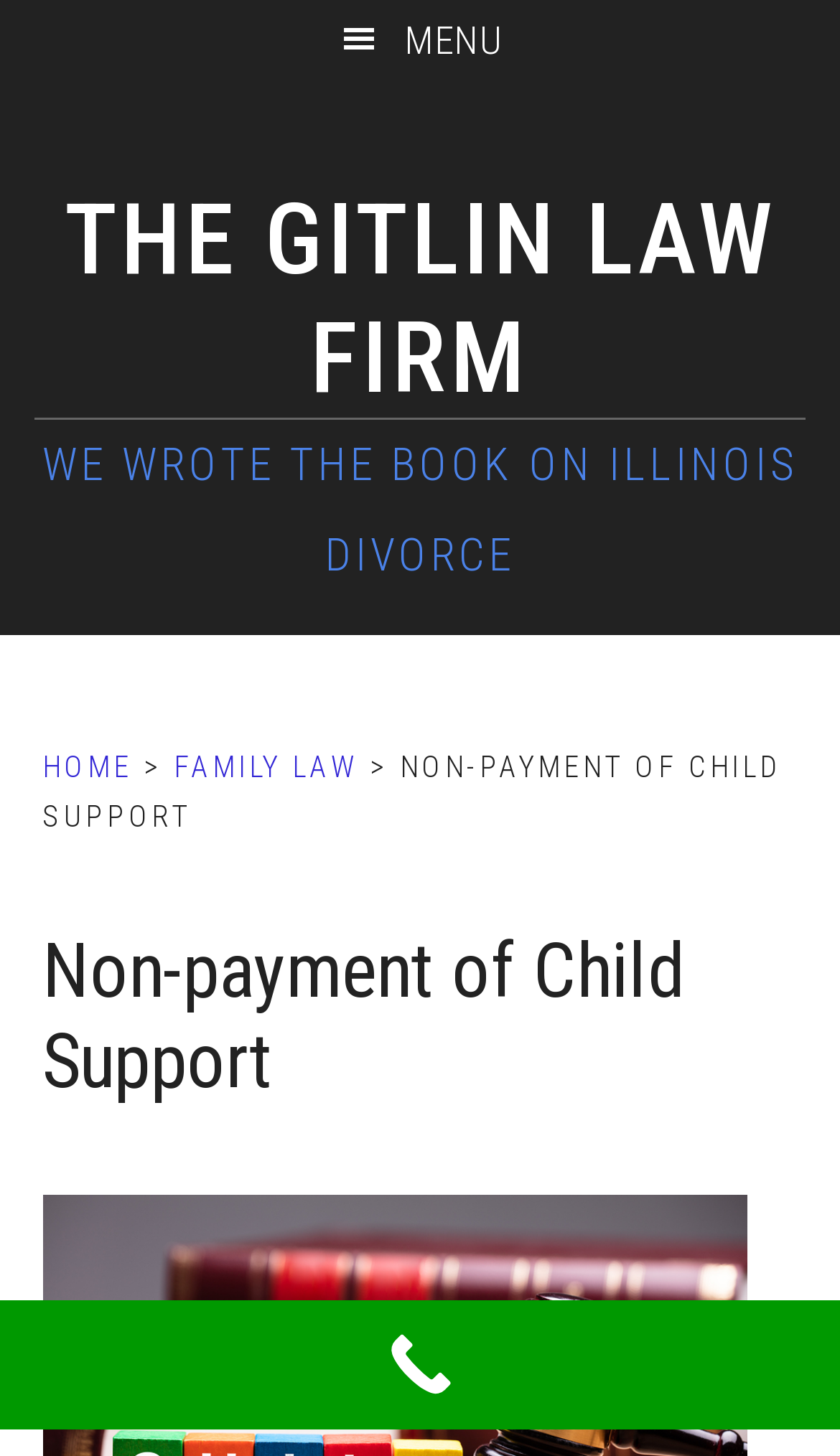Please extract the webpage's main title and generate its text content.

Non-payment of Child Support